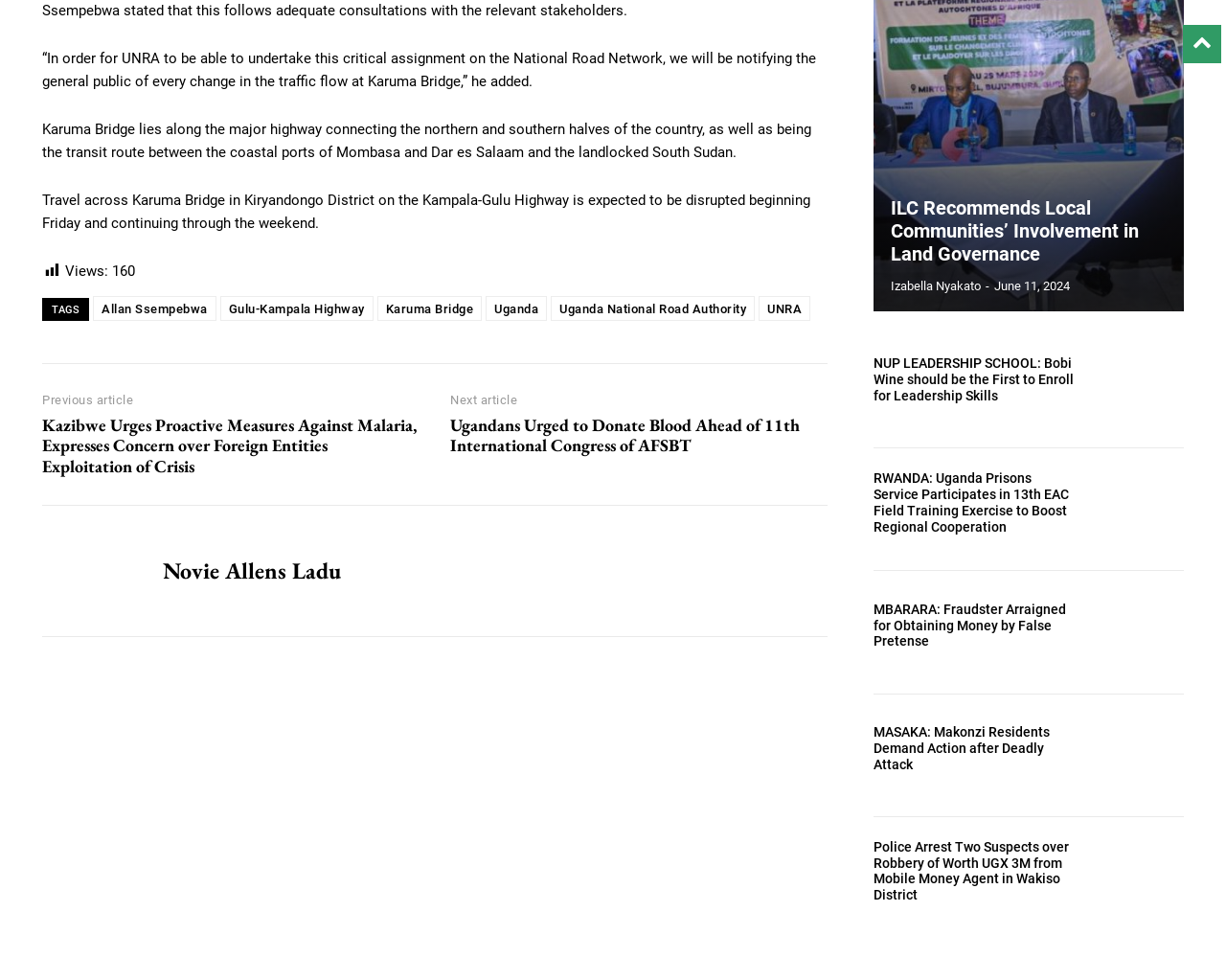Respond with a single word or phrase to the following question: What is the name of the person quoted in the article?

Allan Ssempebwa